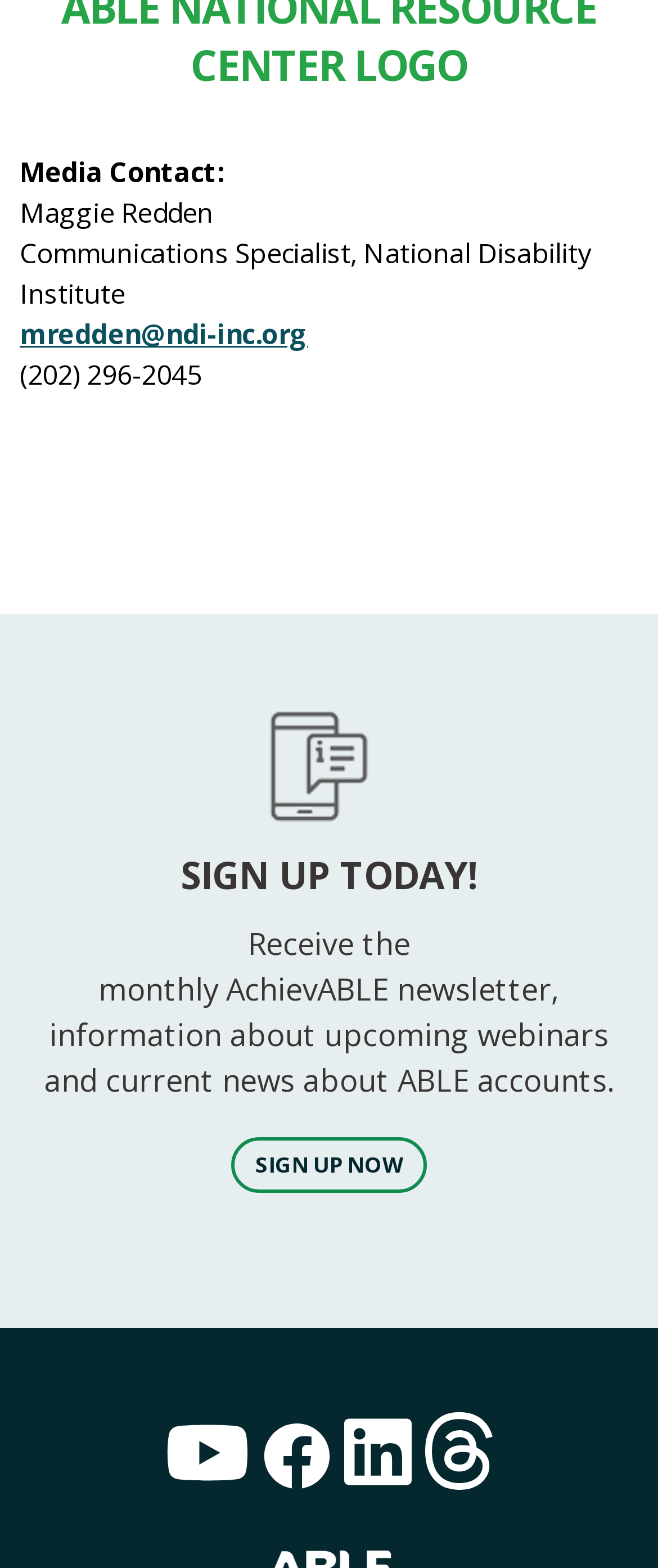What is the purpose of the SIGN UP TODAY section?
From the details in the image, answer the question comprehensively.

The purpose of the SIGN UP TODAY section is to allow users to receive the monthly AchievABLE newsletter, information about upcoming webinars, and current news about ABLE accounts, as indicated by the text 'Receive the monthly AchievABLE newsletter, information about upcoming webinars and current news about ABLE accounts' below the 'SIGN UP TODAY!' heading.